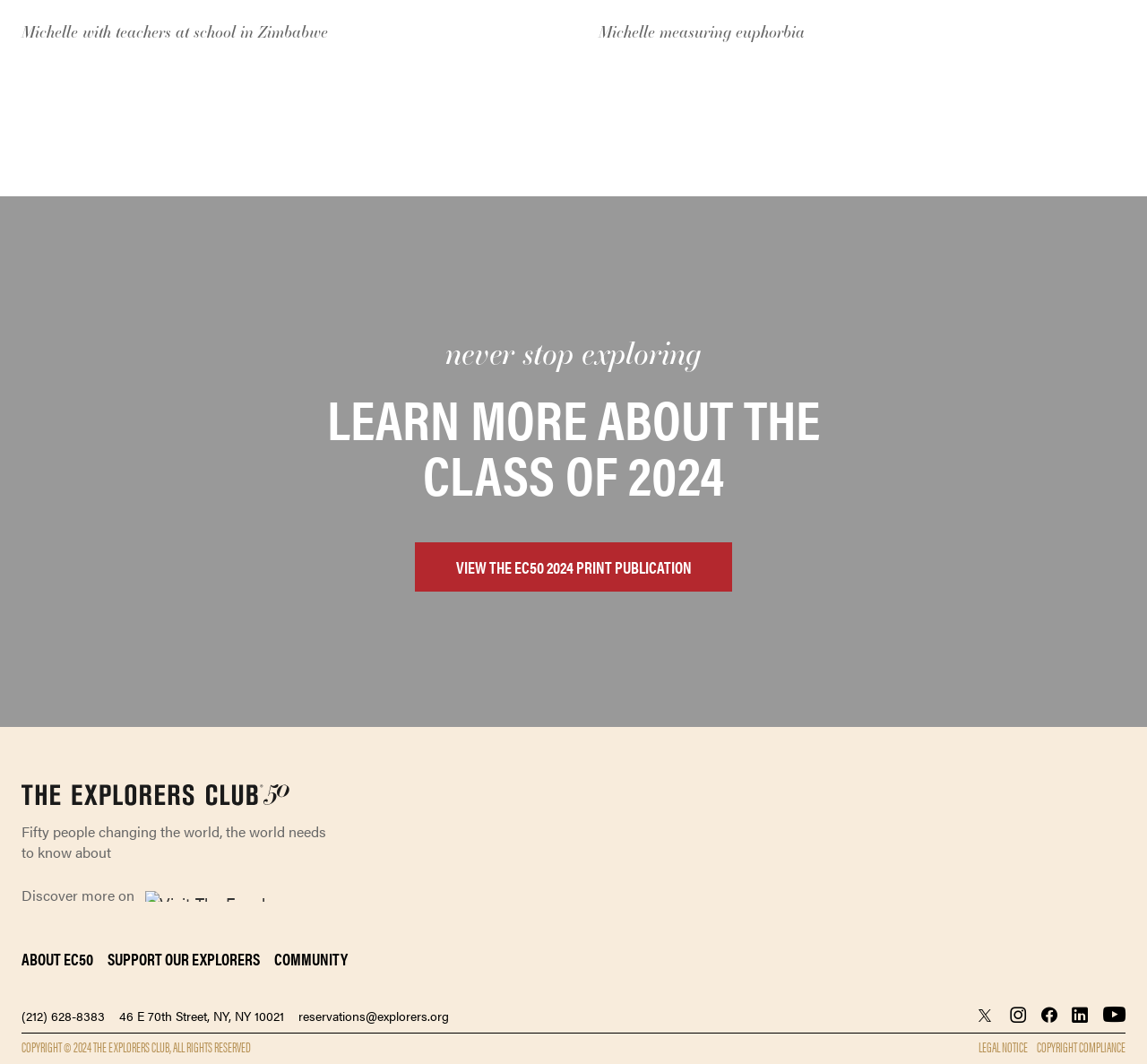Identify the bounding box coordinates for the region of the element that should be clicked to carry out the instruction: "Search for LEGO". The bounding box coordinates should be four float numbers between 0 and 1, i.e., [left, top, right, bottom].

None